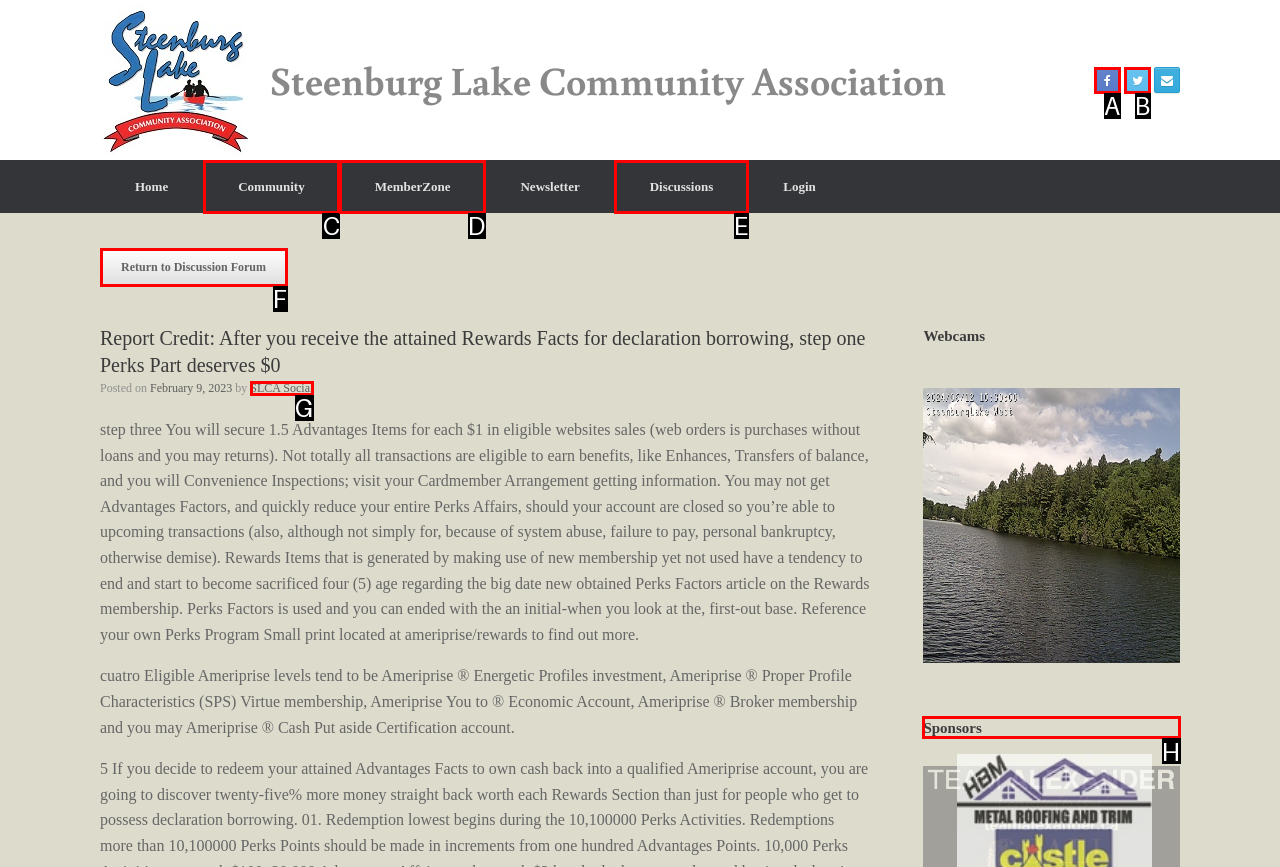Tell me which one HTML element I should click to complete the following task: Check the Sponsors Answer with the option's letter from the given choices directly.

H